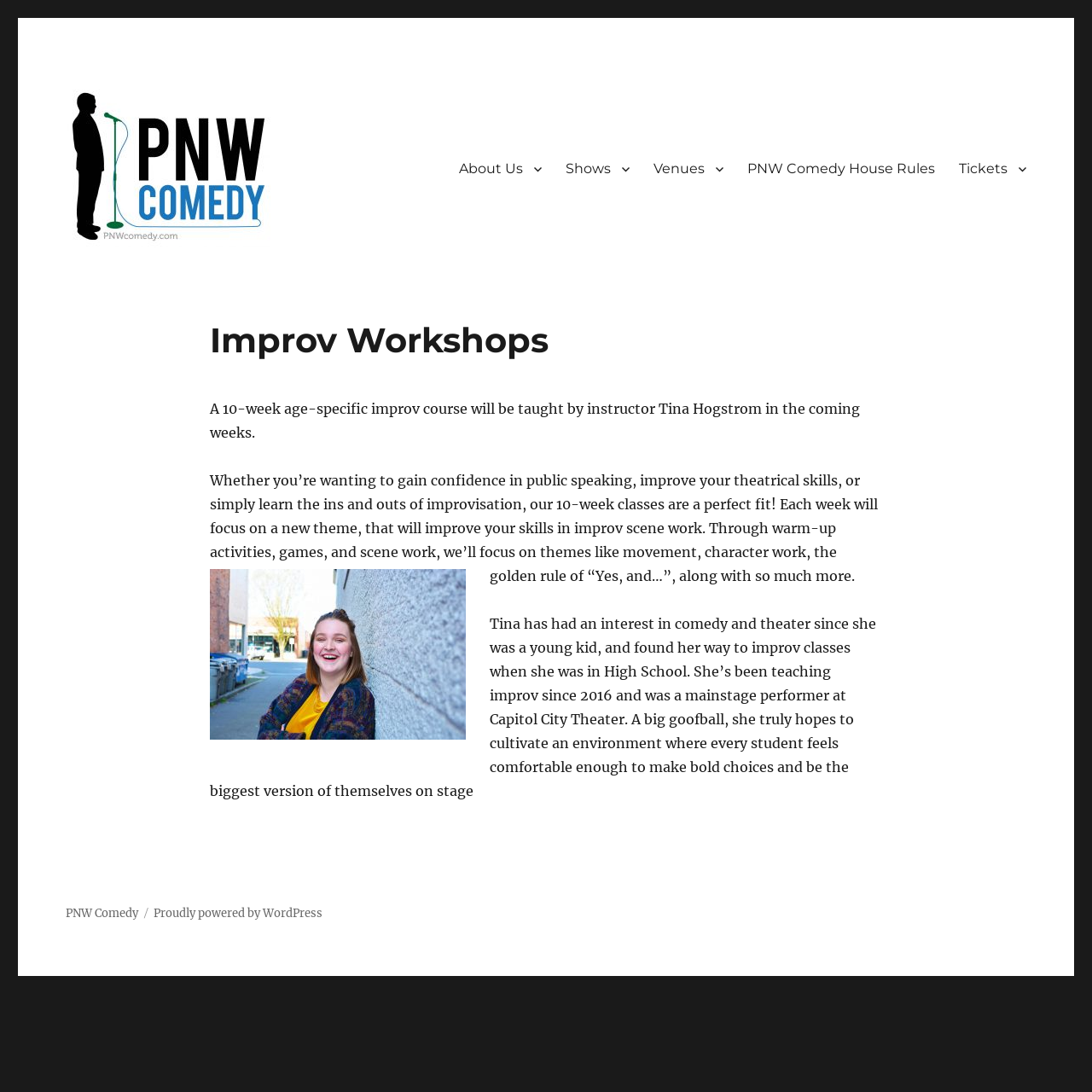Provide a one-word or short-phrase response to the question:
What is the purpose of the improv classes?

To gain confidence in public speaking, improve theatrical skills, and learn improvisation